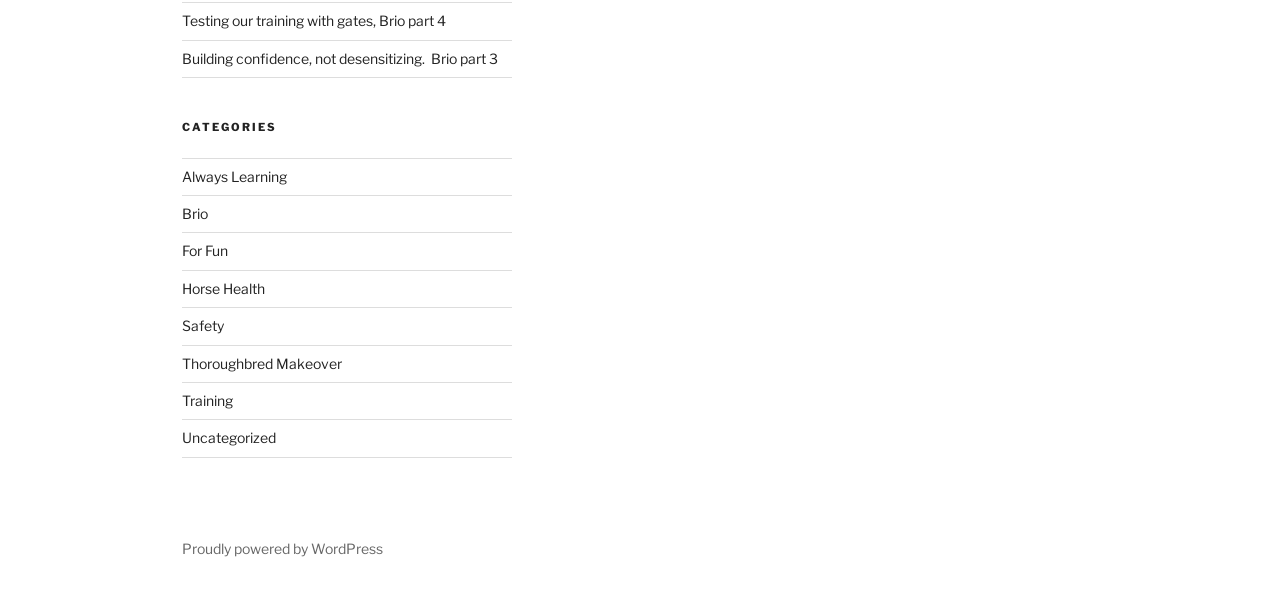Determine the bounding box coordinates of the UI element described by: "Training".

[0.142, 0.659, 0.182, 0.687]